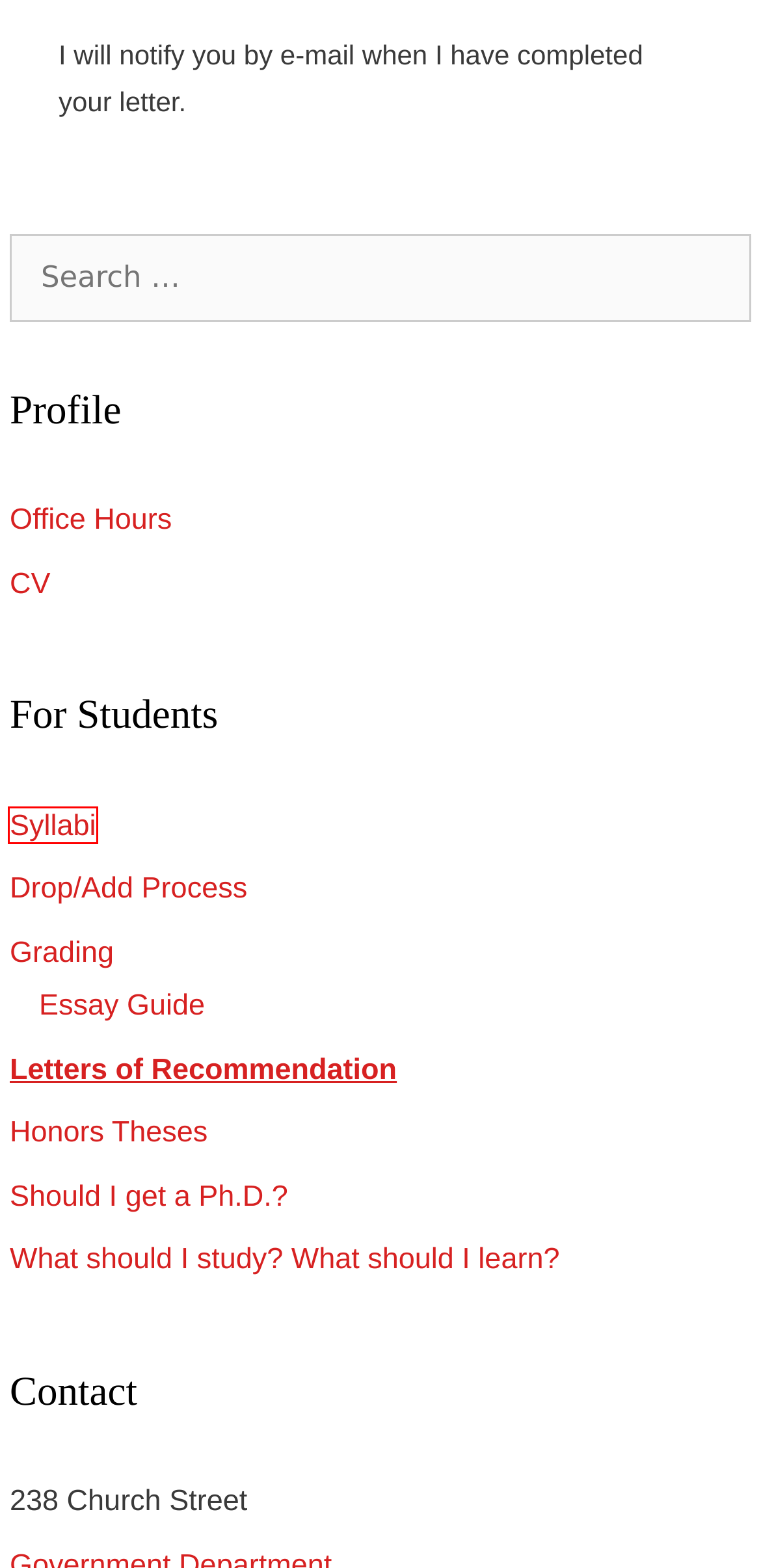Analyze the webpage screenshot with a red bounding box highlighting a UI element. Select the description that best matches the new webpage after clicking the highlighted element. Here are the options:
A. Essay Guide – Douglas C. Foyle
B. Douglas C. Foyle – Associate Professor of Government
C. Syllabi – Douglas C. Foyle
D. Should I get a Ph.D.? – Douglas C. Foyle
E. Honors Theses – Douglas C. Foyle
F. Welcome, Government - Wesleyan University
G. Grading – Douglas C. Foyle
H. Drop/Add Process – Douglas C. Foyle

C